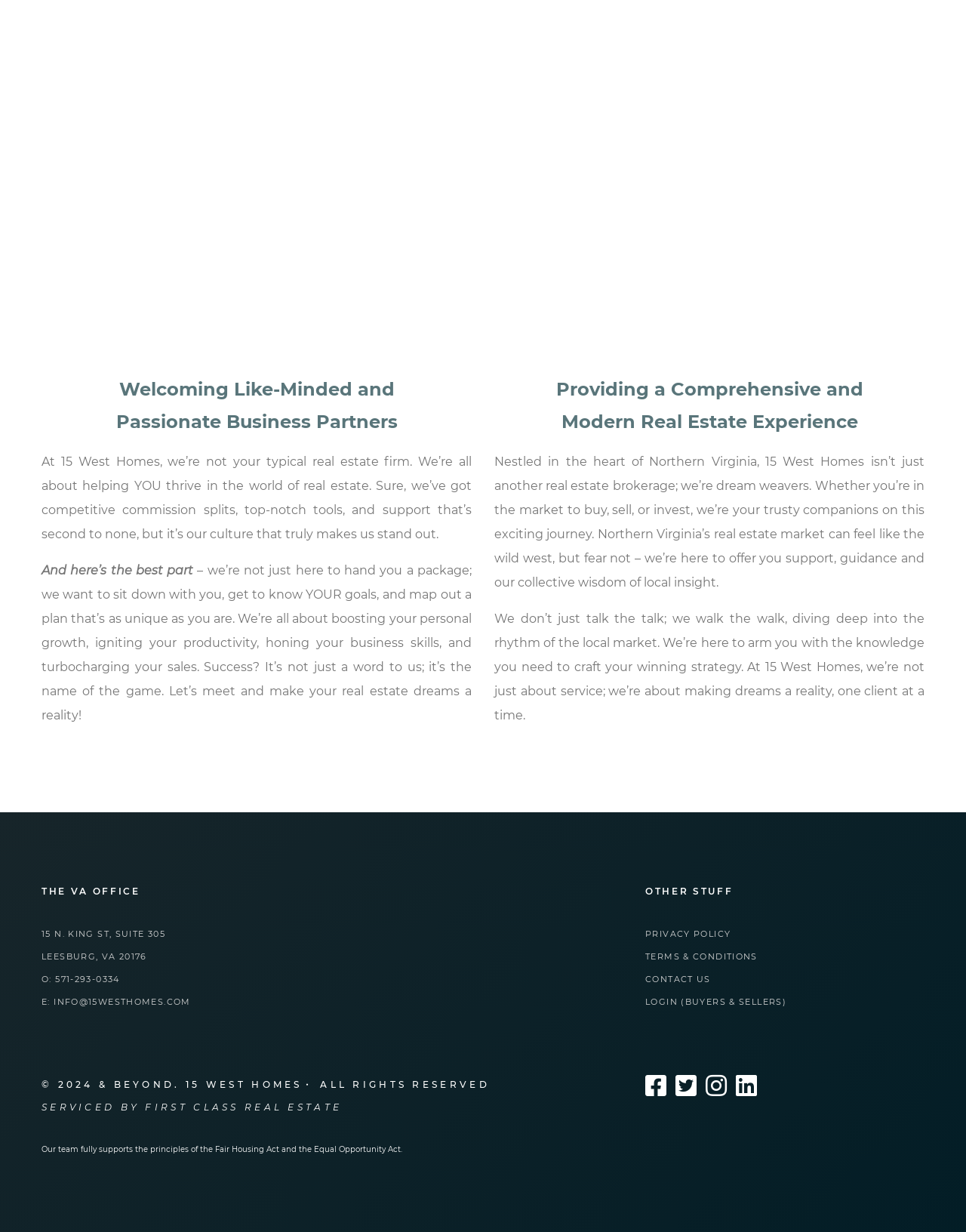What is the phone number of the office?
Use the information from the screenshot to give a comprehensive response to the question.

The phone number of the office is mentioned in the link element '571-293-0334'.